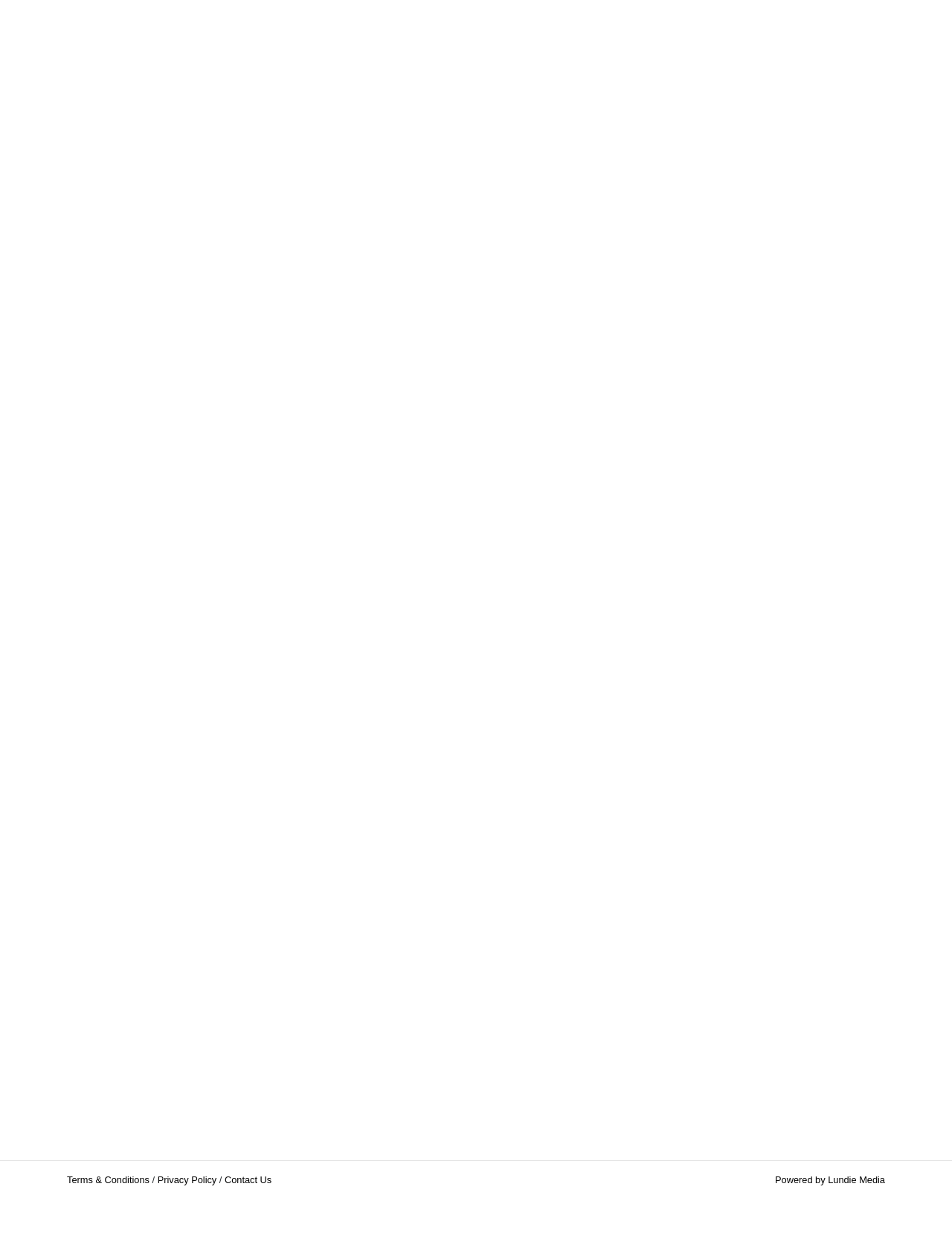How many links are there in the 'No Falls Week 2024' section?
Analyze the image and deliver a detailed answer to the question.

In the 'No Falls Week 2024' section, there are two links: one with the text 'No Falls Week 2024' and an image, and another with the same text but without an image. These links are located next to each other and have the same bounding box coordinates.